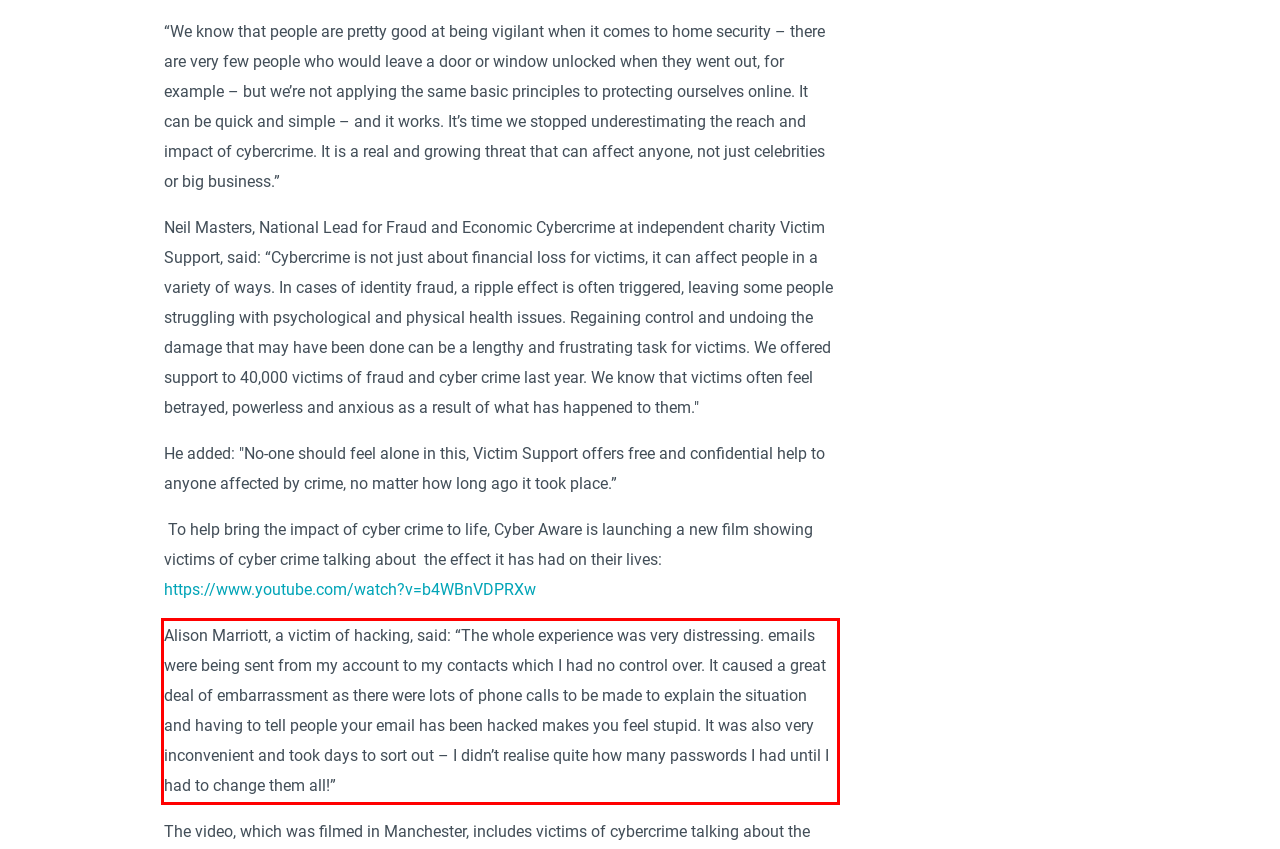Identify the text inside the red bounding box in the provided webpage screenshot and transcribe it.

Alison Marriott, a victim of hacking, said: “The whole experience was very distressing. emails were being sent from my account to my contacts which I had no control over. It caused a great deal of embarrassment as there were lots of phone calls to be made to explain the situation and having to tell people your email has been hacked makes you feel stupid. It was also very inconvenient and took days to sort out – I didn’t realise quite how many passwords I had until I had to change them all!”